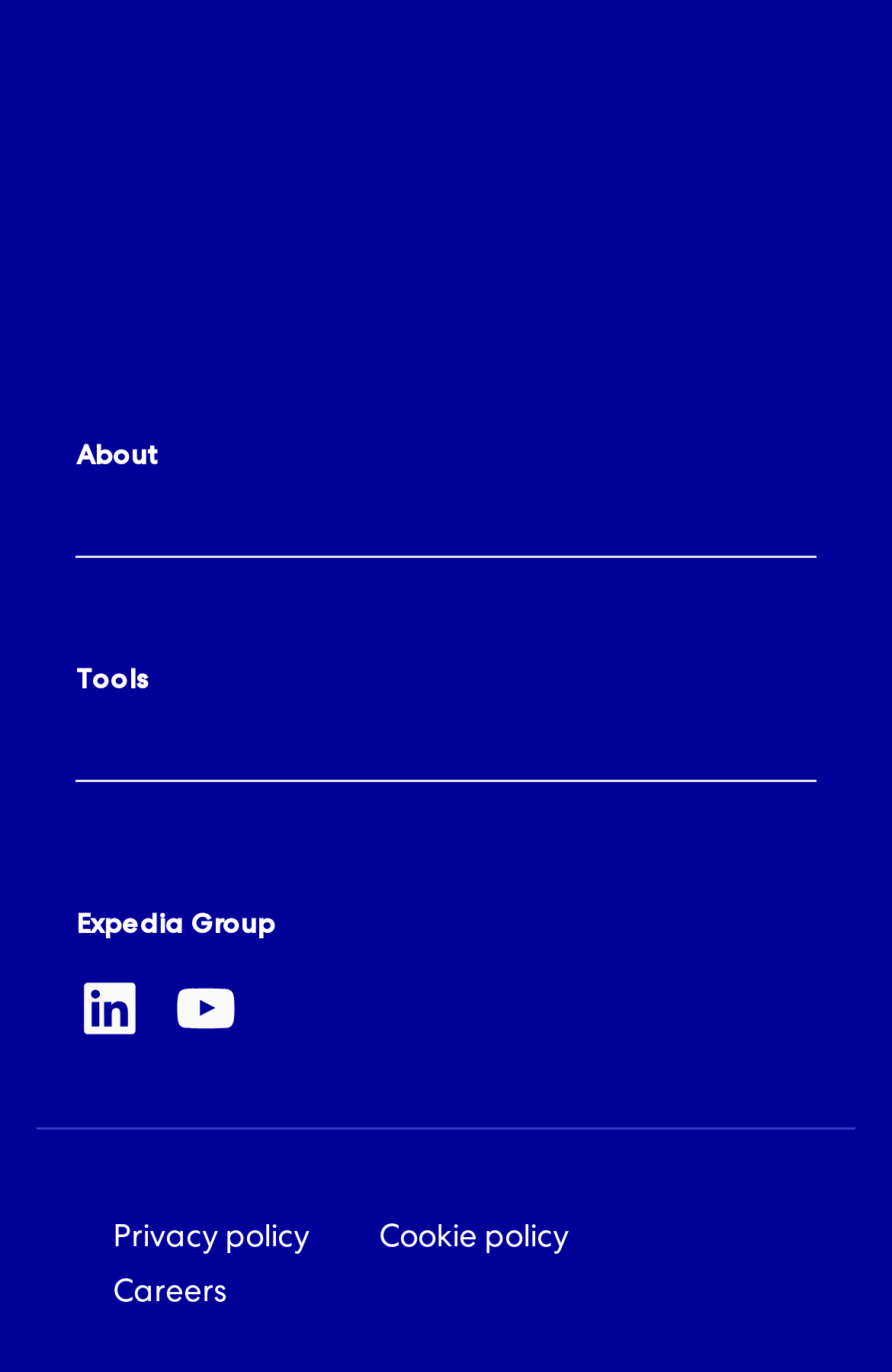Please predict the bounding box coordinates (top-left x, top-left y, bottom-right x, bottom-right y) for the UI element in the screenshot that fits the description: Privacy policy

[0.126, 0.889, 0.347, 0.919]